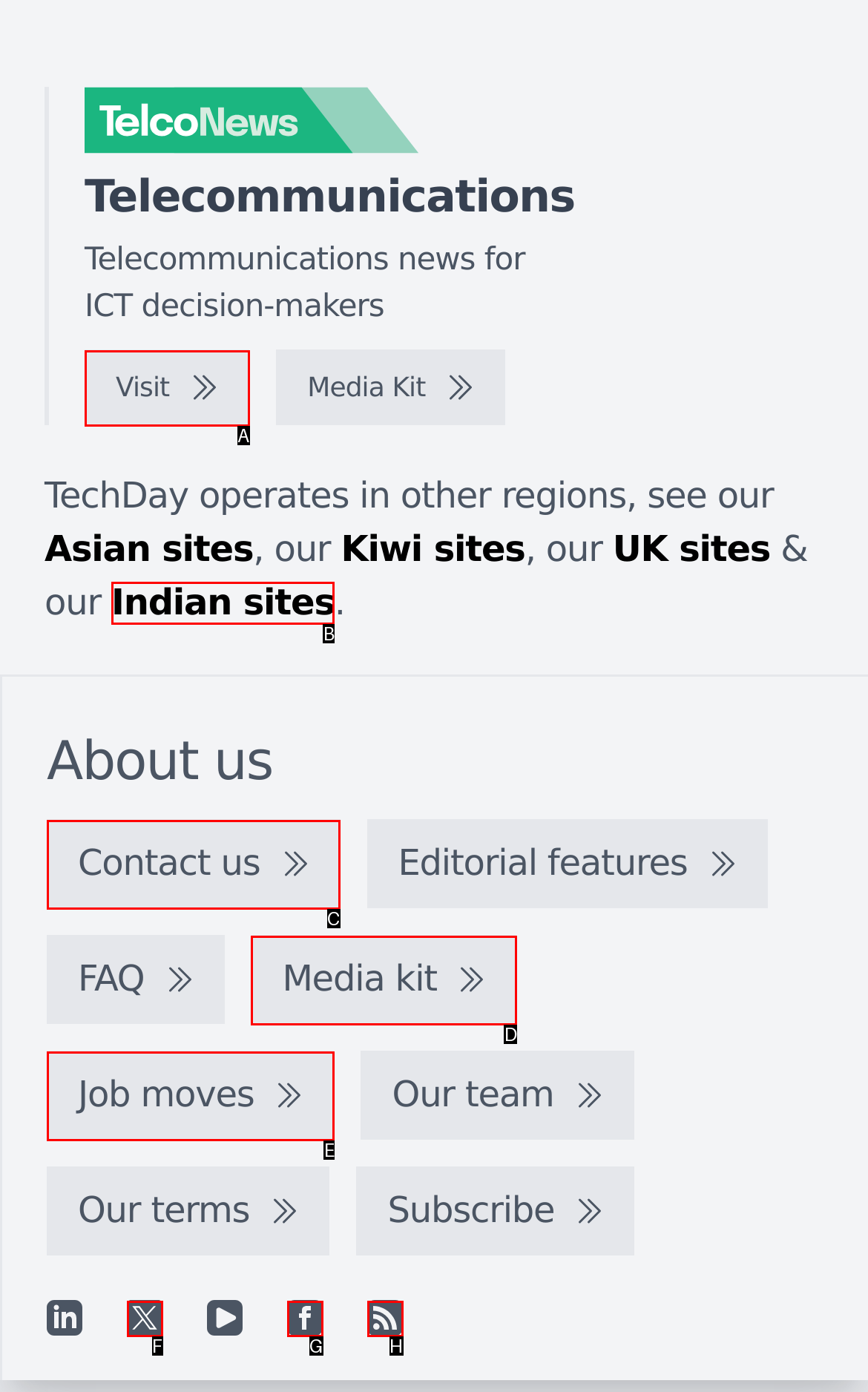Based on the description Visit, identify the most suitable HTML element from the options. Provide your answer as the corresponding letter.

A